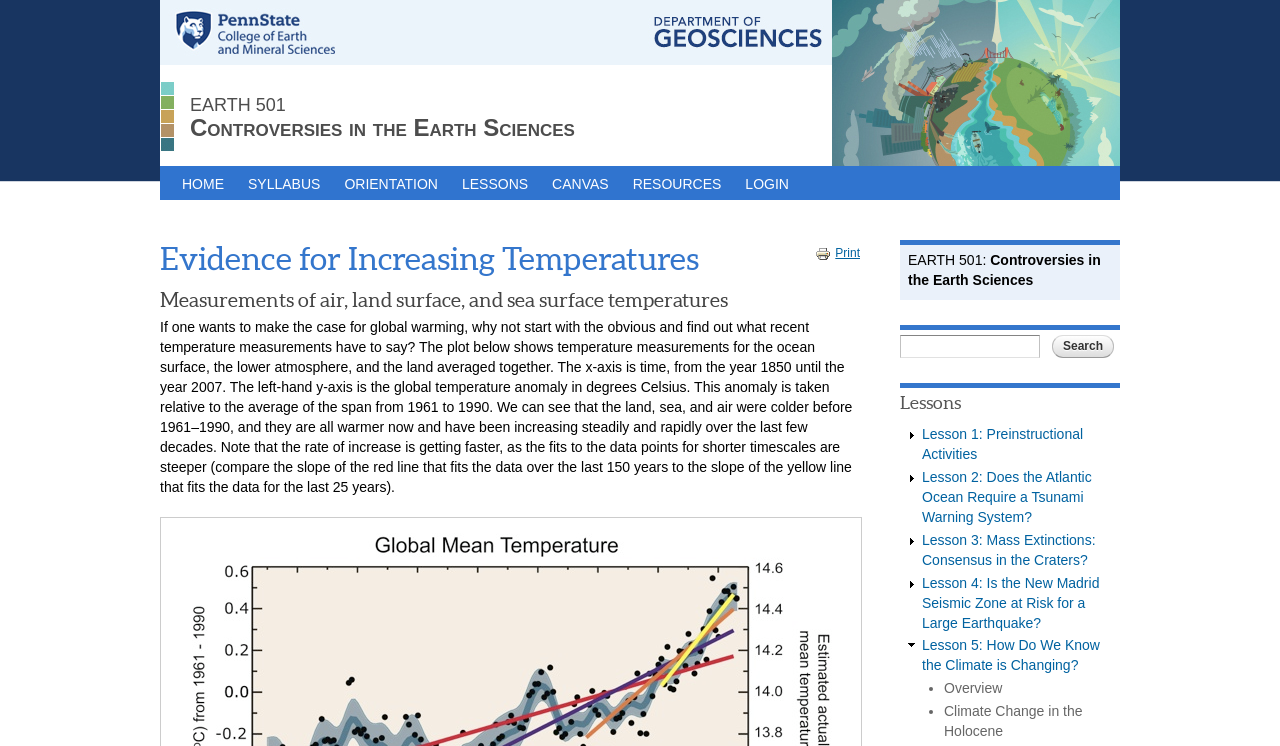Pinpoint the bounding box coordinates of the area that must be clicked to complete this instruction: "Login to the system".

[0.573, 0.223, 0.626, 0.268]